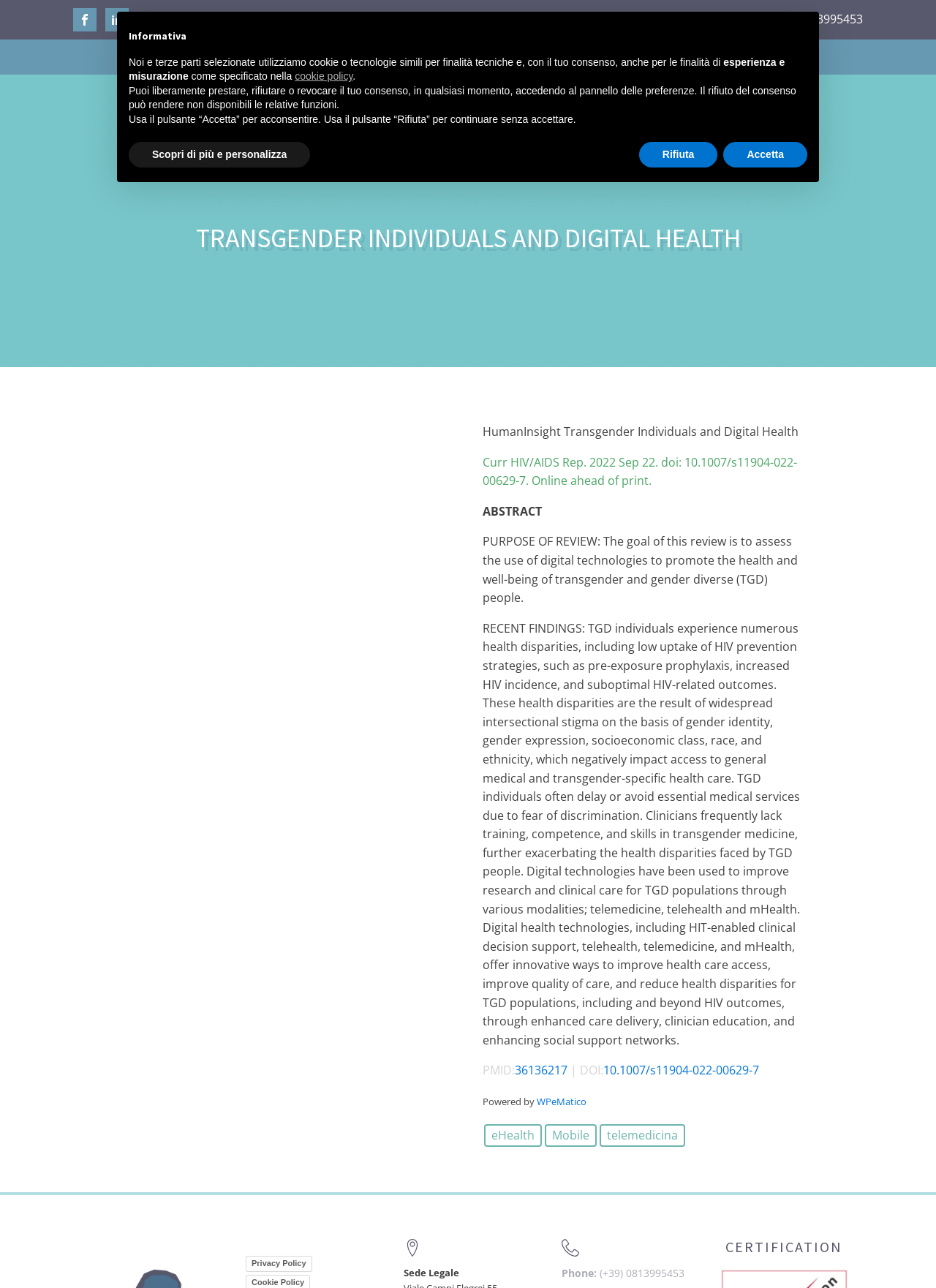Please identify the bounding box coordinates of the clickable area that will fulfill the following instruction: "Click the DOI link". The coordinates should be in the format of four float numbers between 0 and 1, i.e., [left, top, right, bottom].

[0.645, 0.825, 0.811, 0.837]